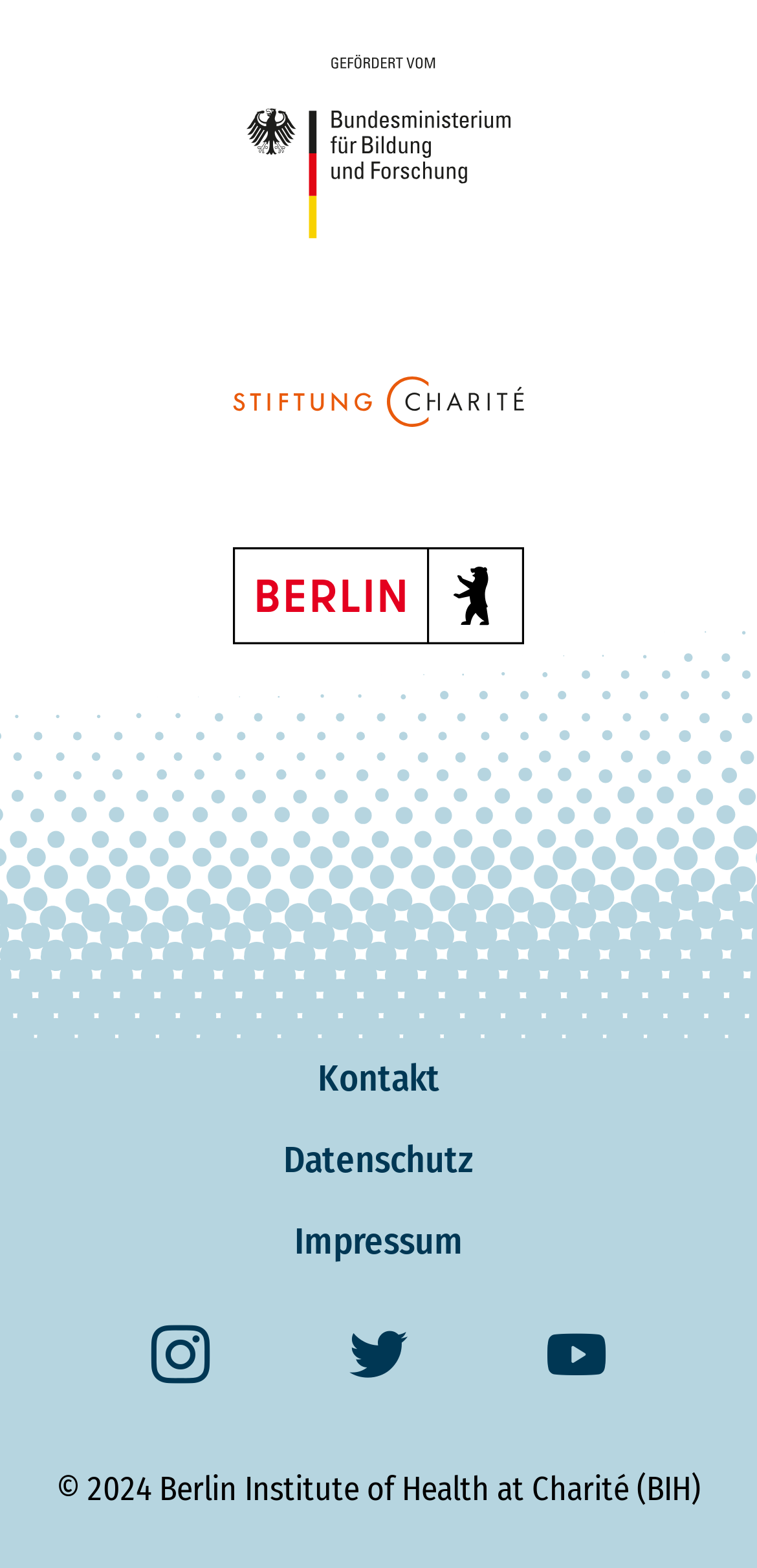What is the name of the institute at the bottom of the webpage?
Carefully analyze the image and provide a detailed answer to the question.

I looked at the static text at the bottom of the webpage, which mentions the copyright information, and found the name of the institute.